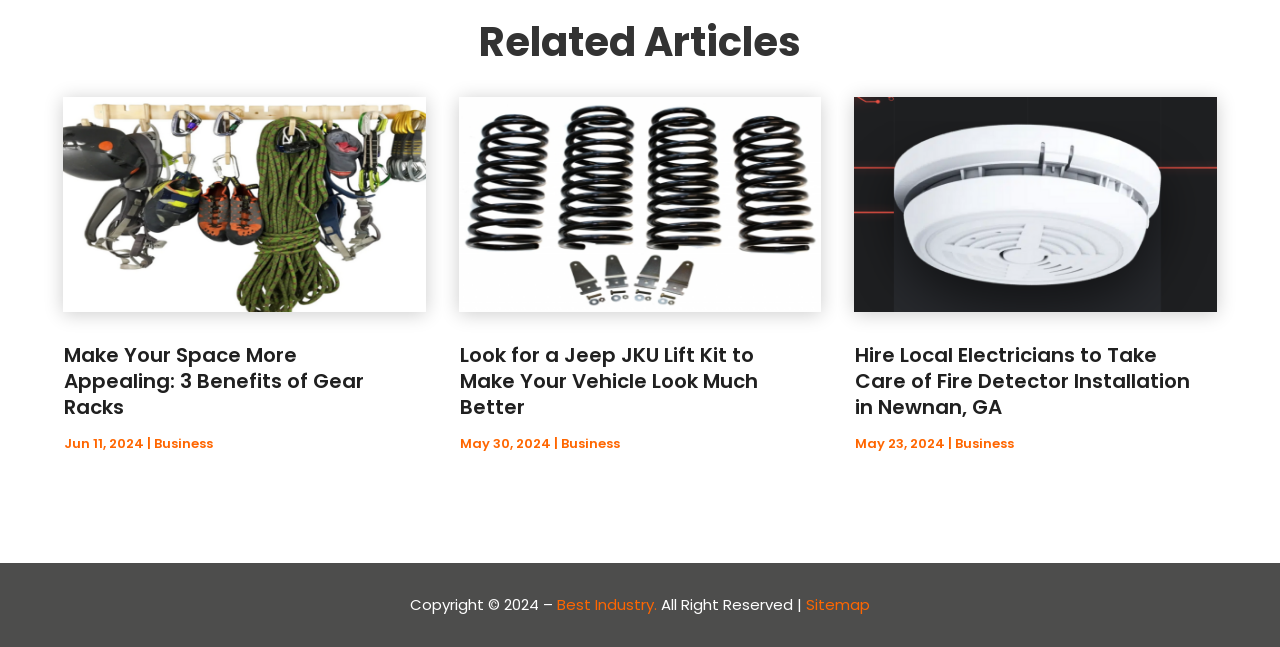What is the category of 'Bail Bonds Service'?
Please describe in detail the information shown in the image to answer the question.

Based on the webpage, 'Bail Bonds Service' is listed among other categories like 'Bathroom Makeover', 'Bathroom Remodeler', etc. which suggests that it is a type of service.